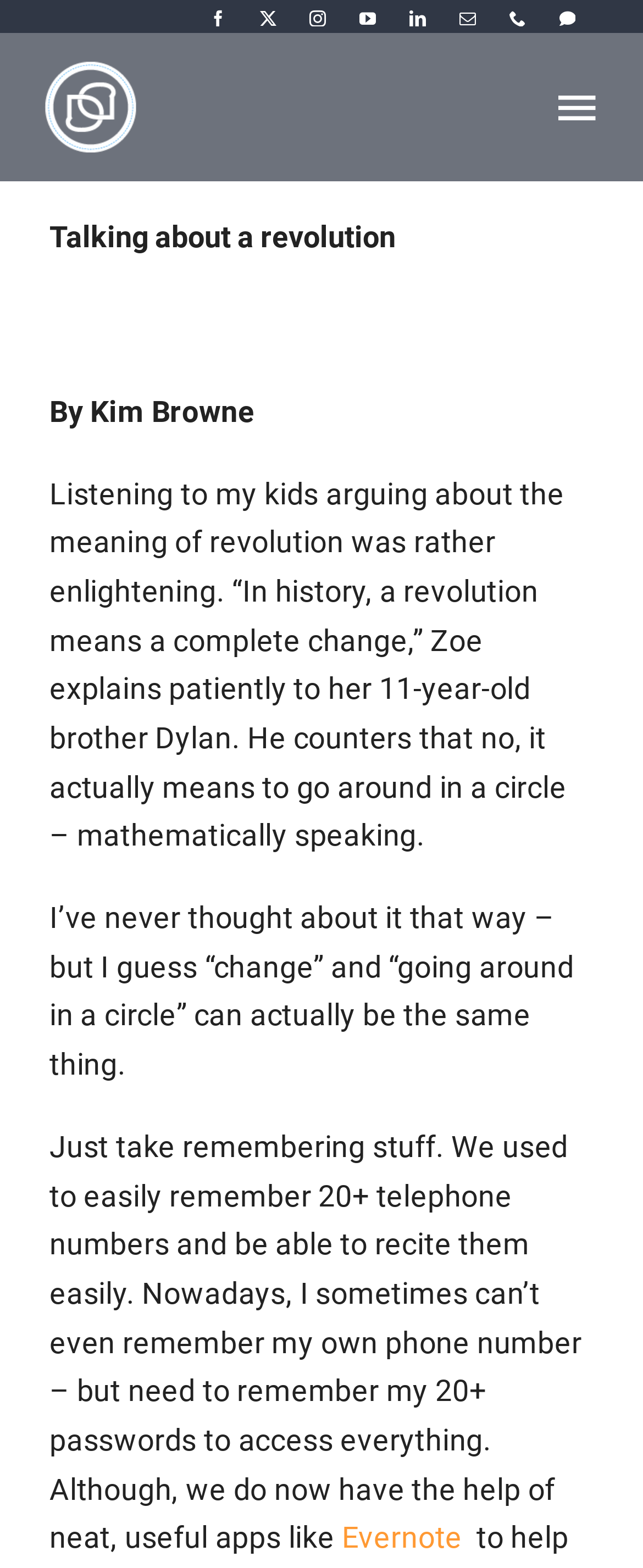Answer in one word or a short phrase: 
What is the name of the company?

Twisted Toast Digital